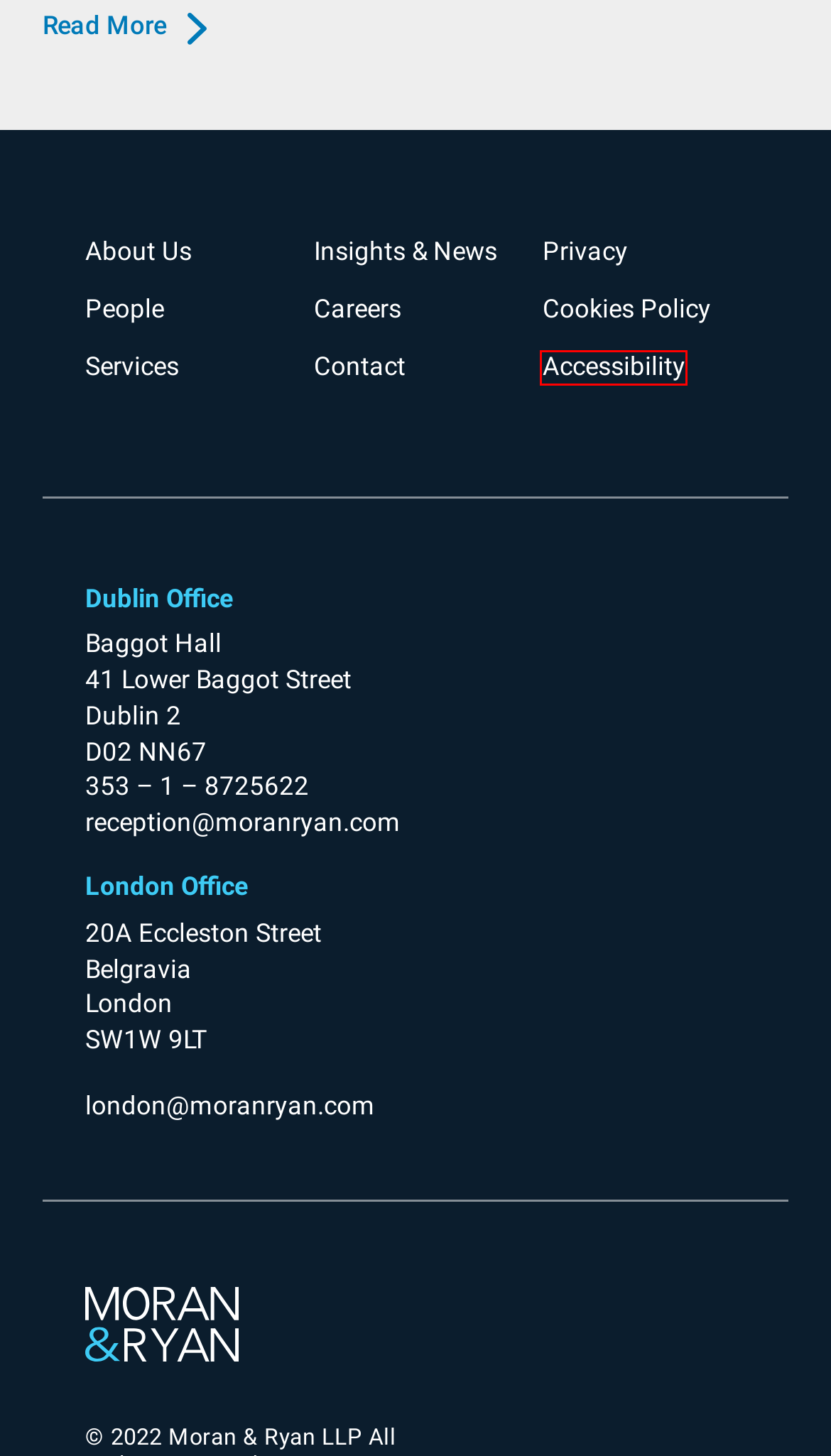You have a screenshot of a webpage with a red bounding box around an element. Select the webpage description that best matches the new webpage after clicking the element within the red bounding box. Here are the descriptions:
A. Moran & Ryan solicitors in Dublin Cookie Policies
B. Our People - Moran & Ryan Solicitors
C. Moran & Ryan Solicitors LLP are an Irish & International Law Firm
D. Dublin Solicitors, Commercial & Property Solicitors in Dublin
E. Dublin Solicitors, Moran & Ryan Solicitors in Dublin
F. Contact Us at Moran & Ryan solicitors in Dublin and London Office
G. Dublin Solicitors, Solicitors in Dublin
H. Privacy - Moran and Ryan | Solicitors in Dublin | An Irish and International Law Firm

G